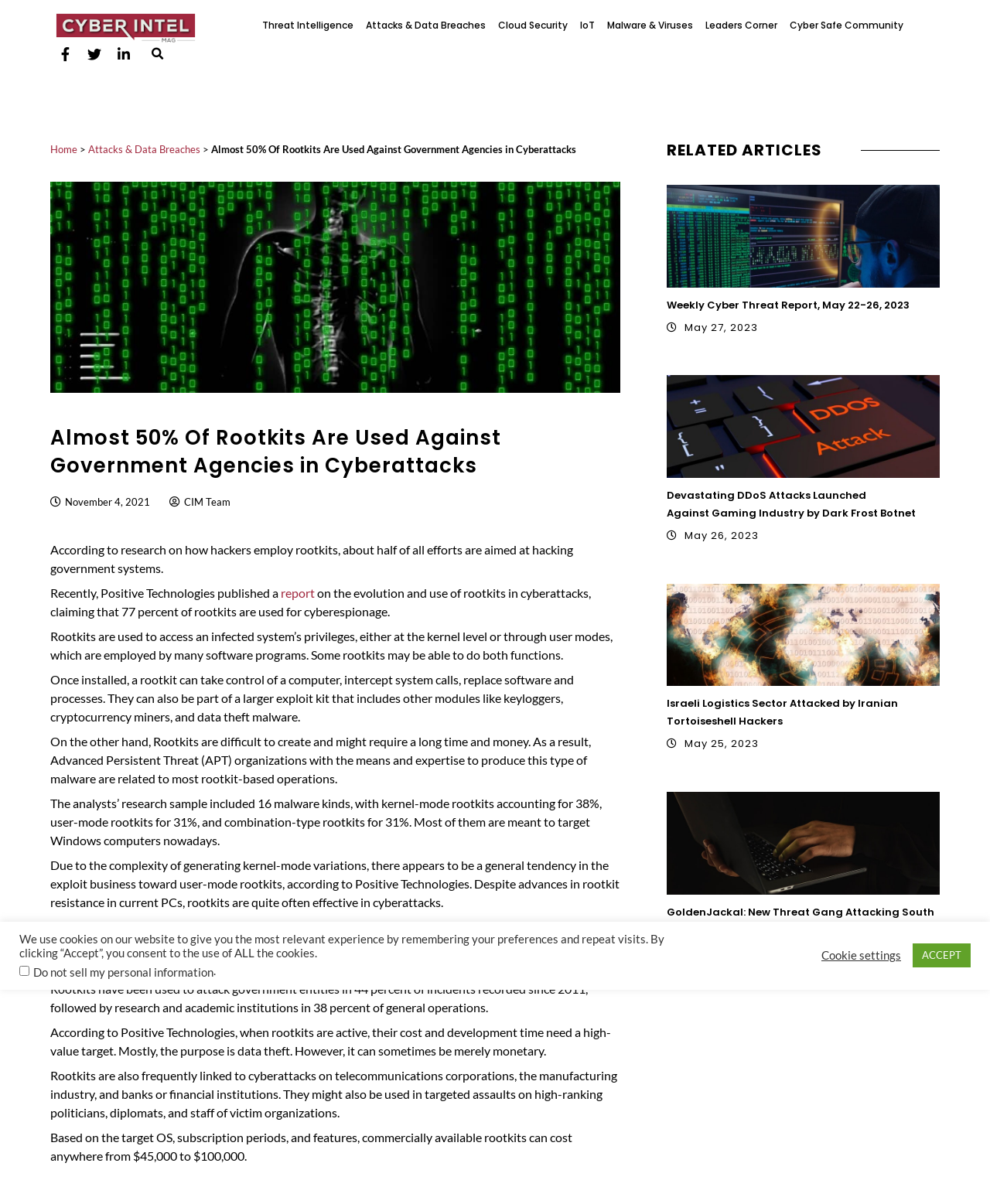Can you find the bounding box coordinates for the element to click on to achieve the instruction: "Visit Home page"?

[0.051, 0.119, 0.078, 0.129]